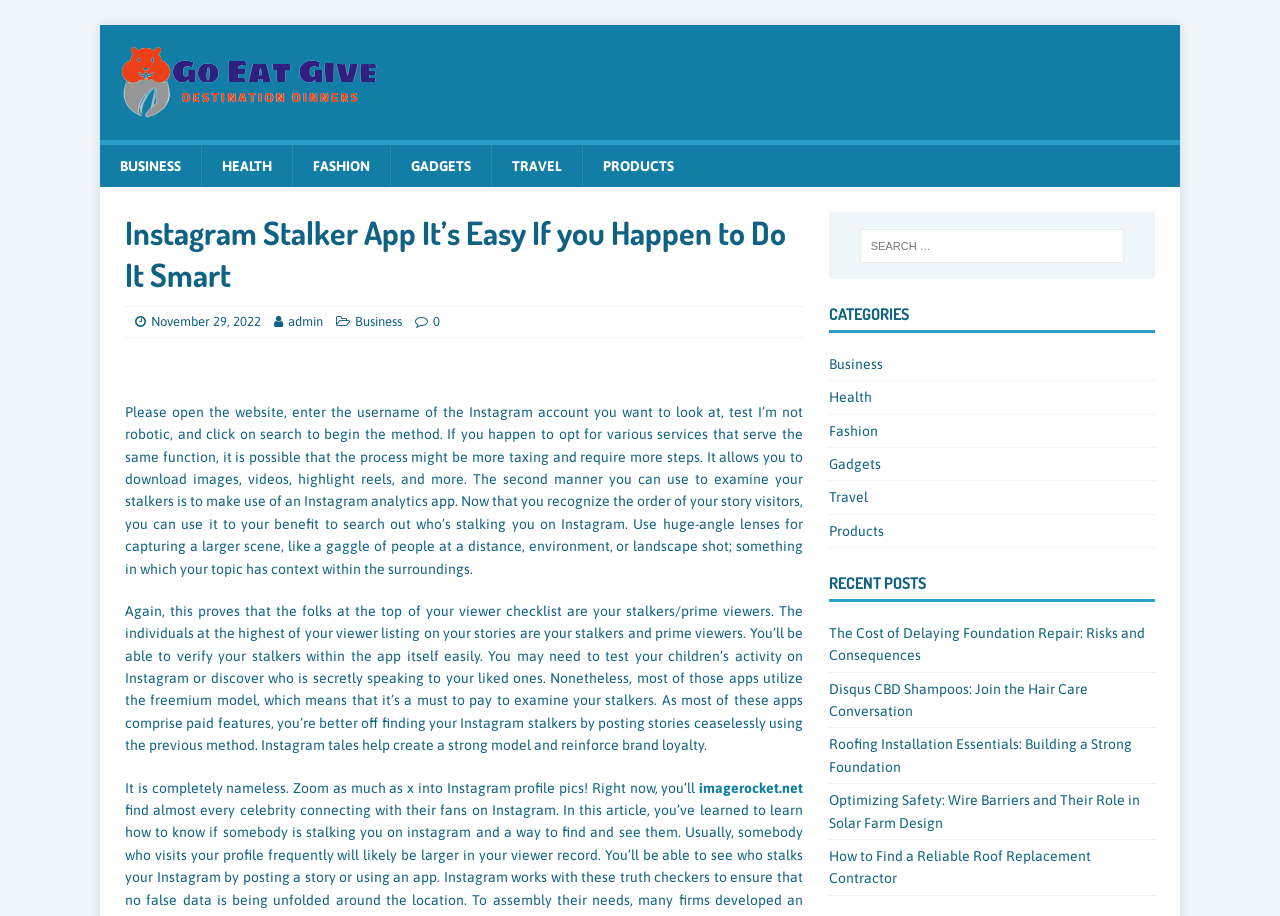Locate the bounding box coordinates of the area to click to fulfill this instruction: "Search for an Instagram username". The bounding box should be presented as four float numbers between 0 and 1, in the order [left, top, right, bottom].

[0.647, 0.25, 0.878, 0.287]